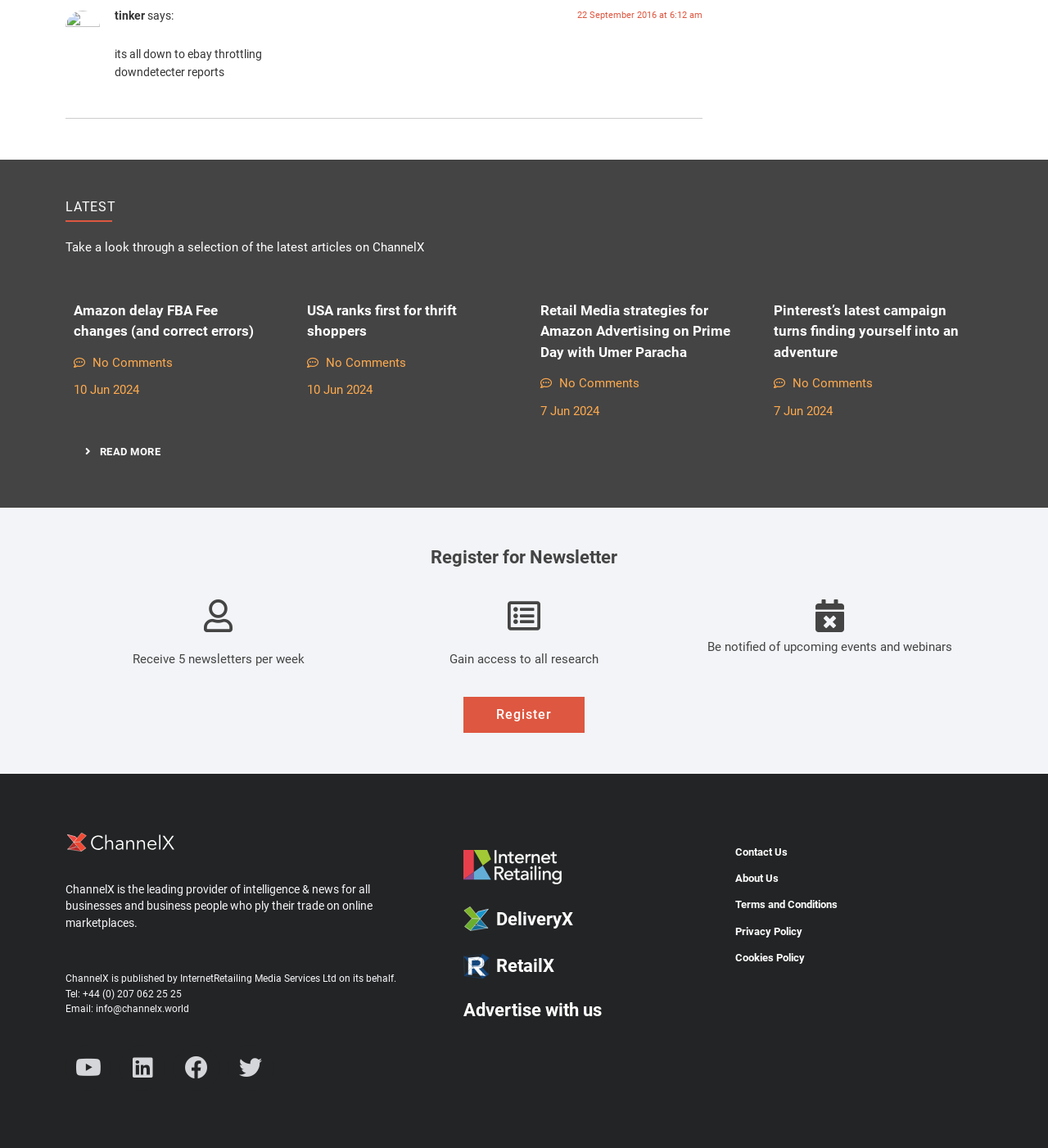How many social media links are available on the webpage?
Please give a well-detailed answer to the question.

I counted the number of social media links at the bottom of the webpage, and there are four of them, including Youtube, Linkedin, Facebook, and Twitter.